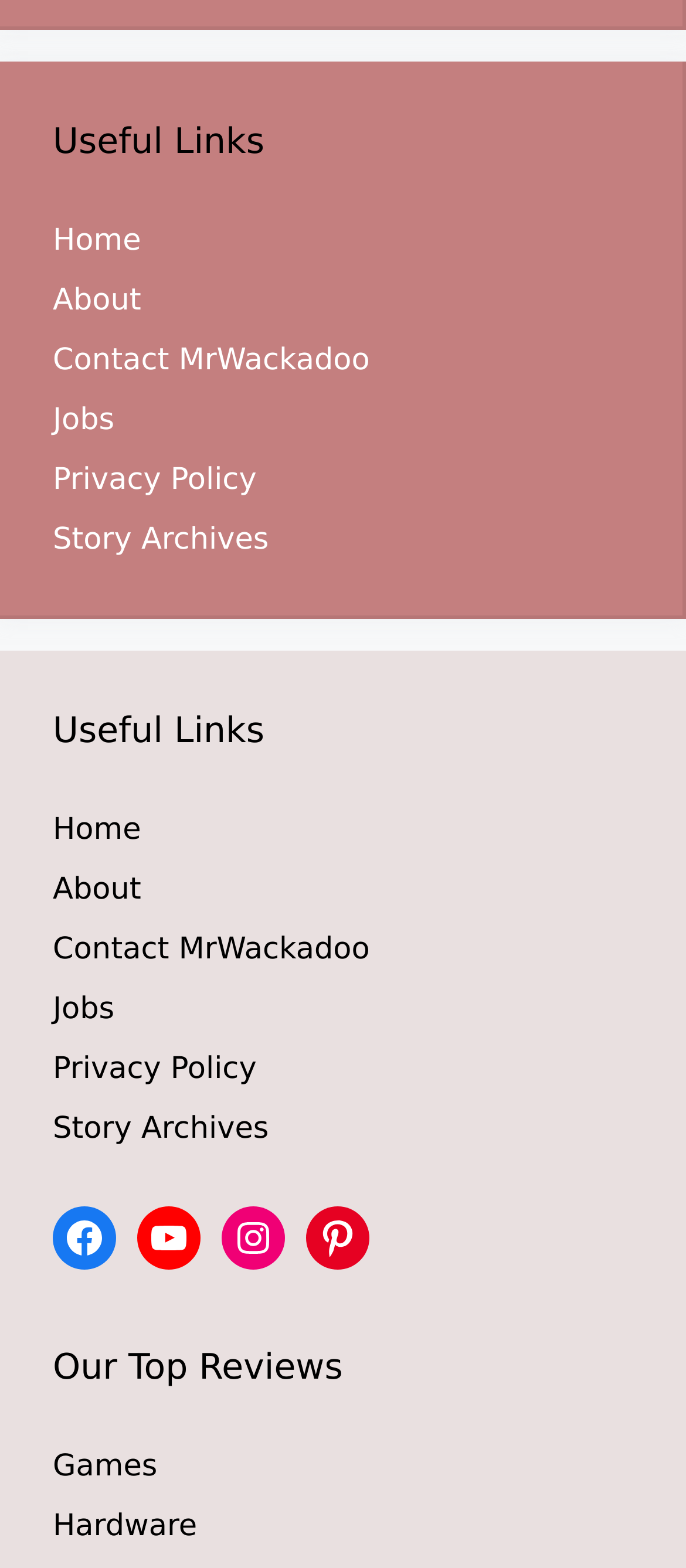Identify the bounding box coordinates of the area you need to click to perform the following instruction: "Open the primary menu".

None